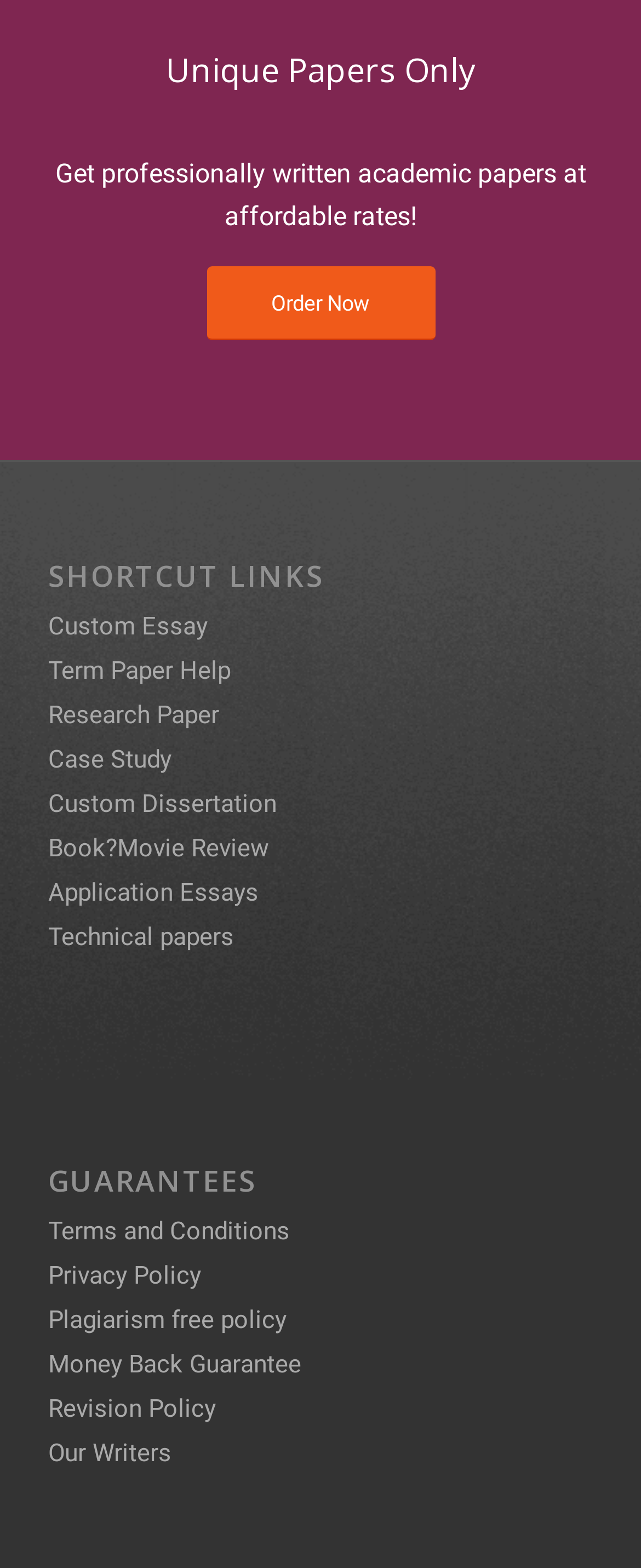From the image, can you give a detailed response to the question below:
What is the purpose of the 'GUARANTEES' section?

The 'GUARANTEES' section contains links to policies such as 'Terms and Conditions', 'Privacy Policy', 'Plagiarism free policy', 'Money Back Guarantee', and 'Revision Policy', suggesting that its purpose is to provide information about the website's policies and guarantees.